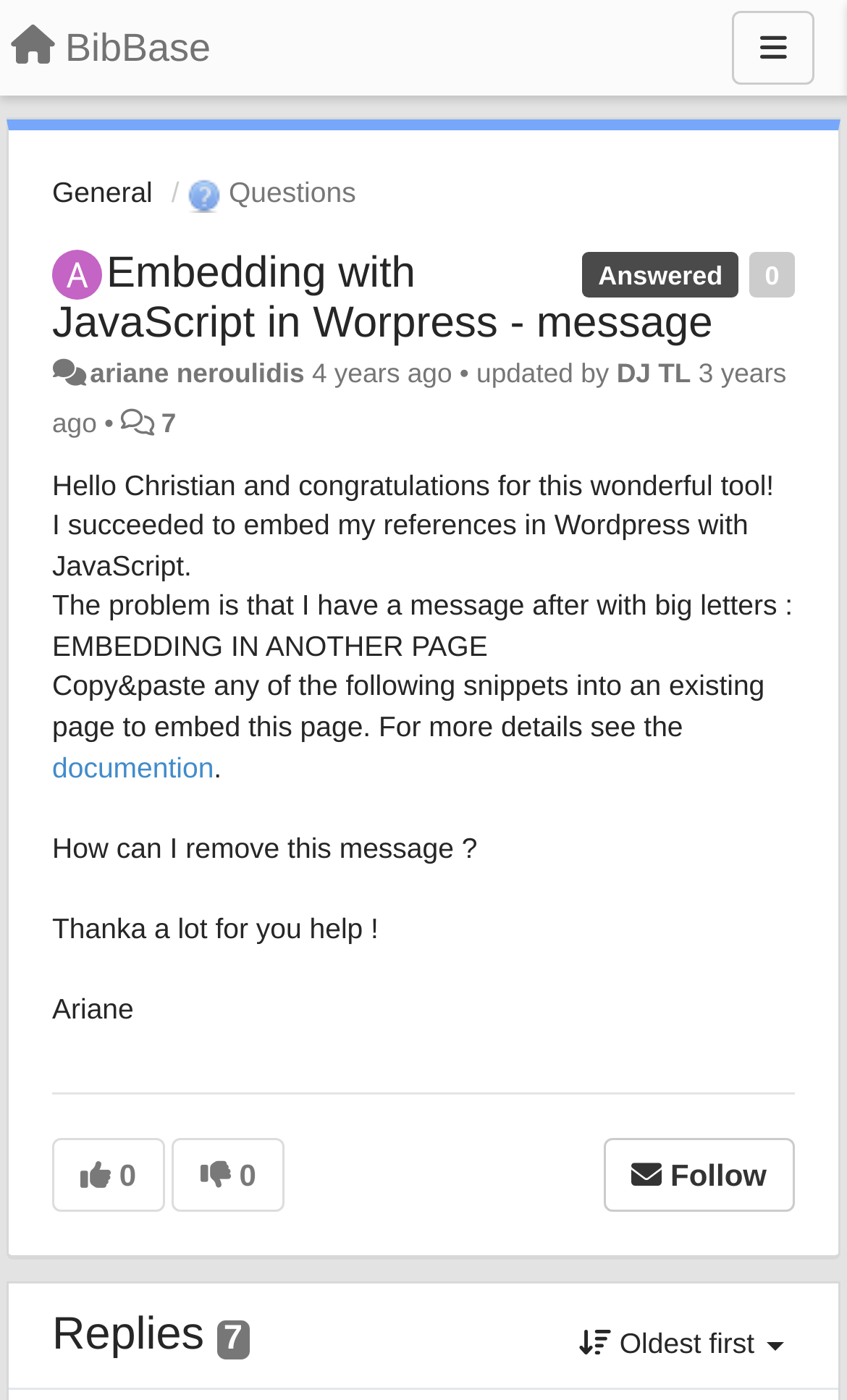Provide a thorough and detailed response to the question by examining the image: 
Who is the person being congratulated?

The person being congratulated is Christian, as mentioned in the text 'Hello Christian and congratulations for this wonderful tool!'.